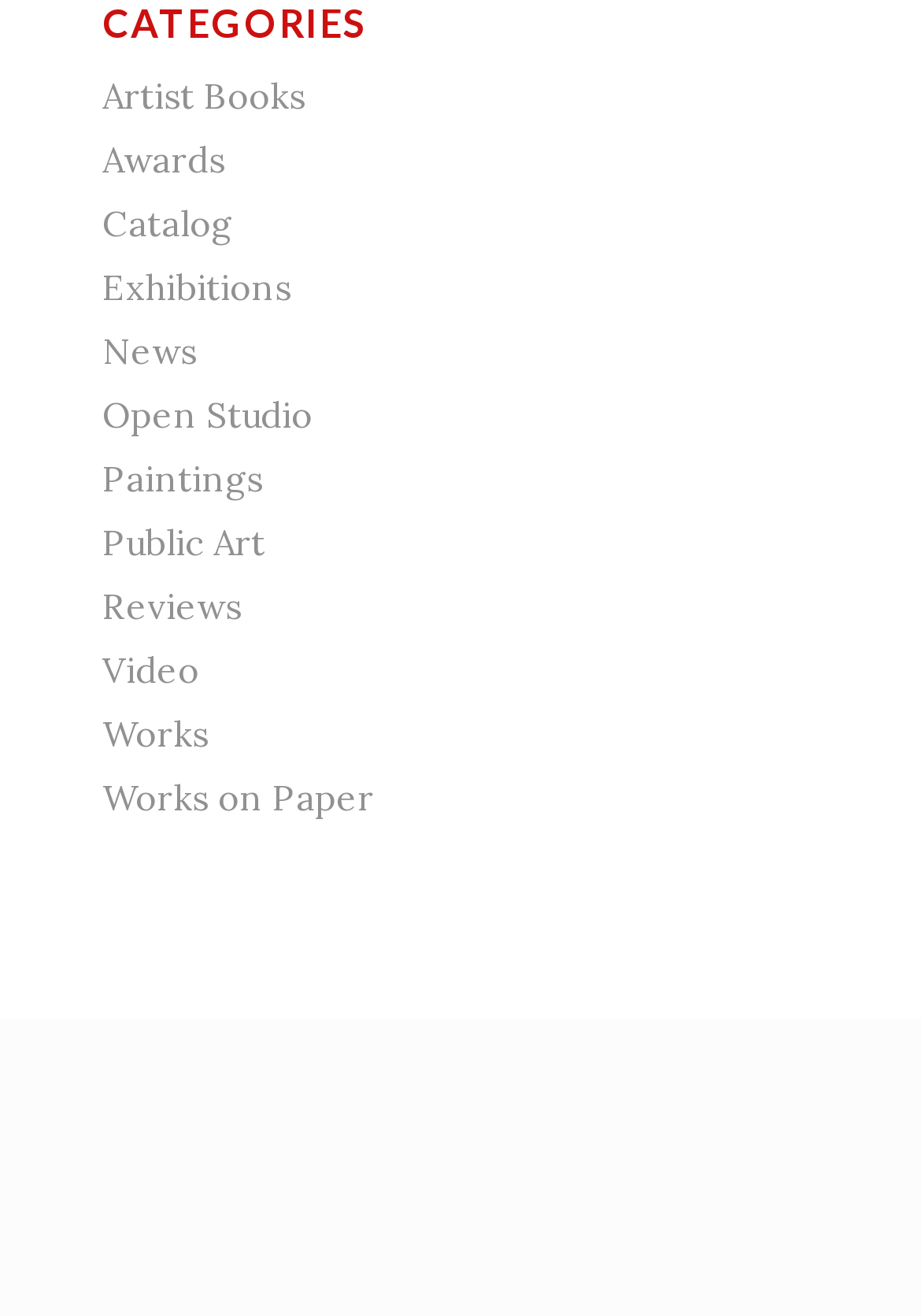Please provide a brief answer to the following inquiry using a single word or phrase:
Are there any subcategories?

No